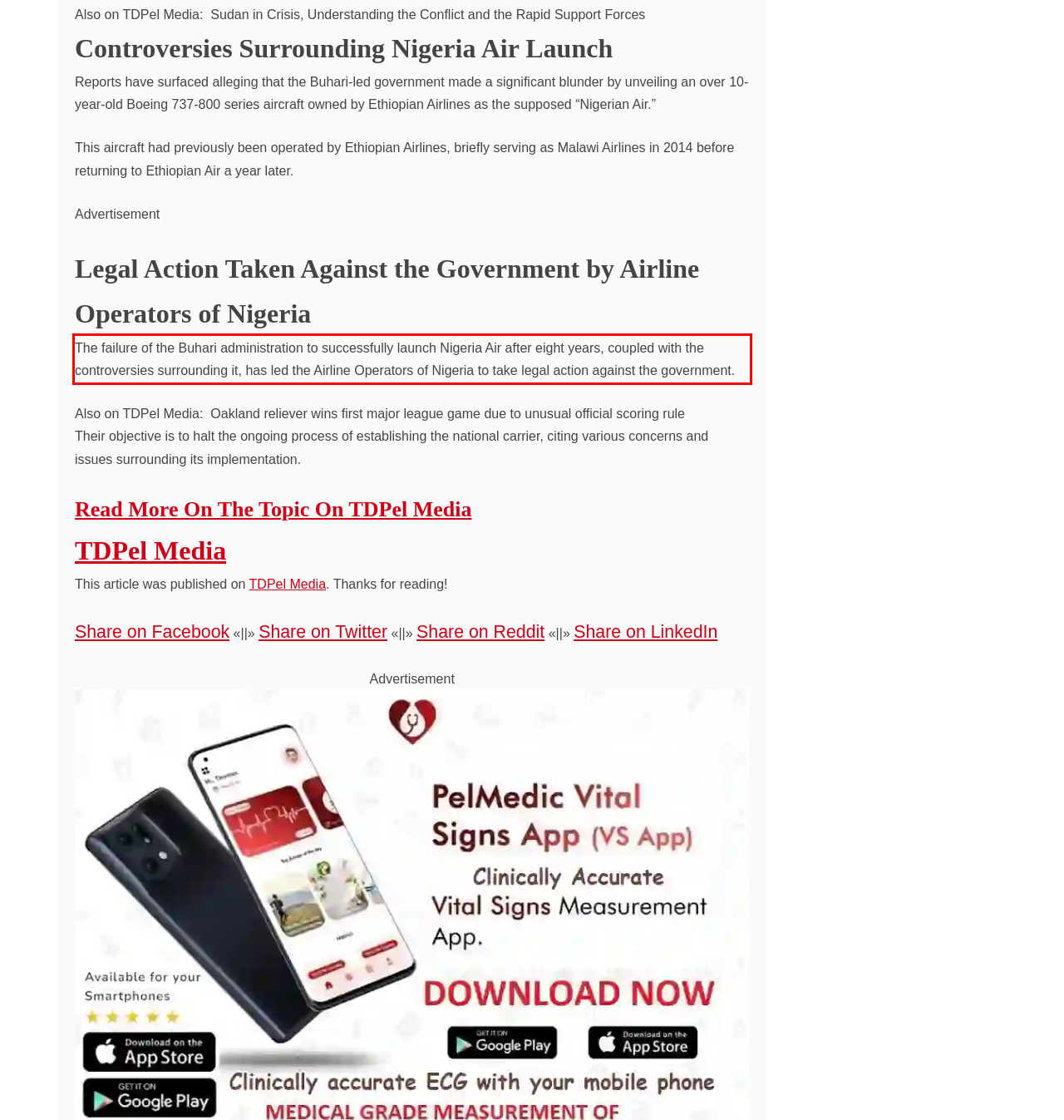Given a screenshot of a webpage, locate the red bounding box and extract the text it encloses.

The failure of the Buhari administration to successfully launch Nigeria Air after eight years, coupled with the controversies surrounding it, has led the Airline Operators of Nigeria to take legal action against the government.